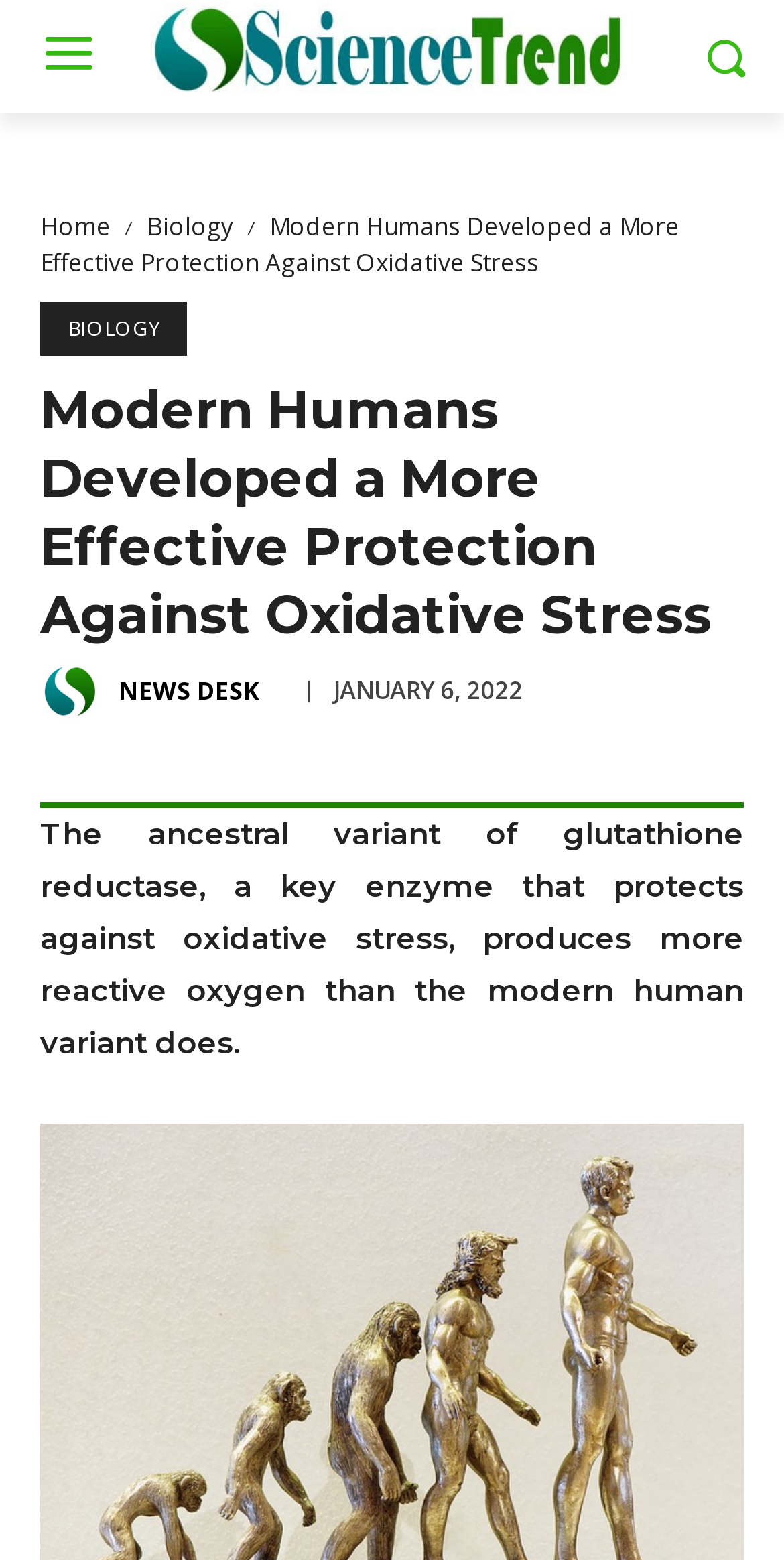What is the category of the news article?
Please use the image to deliver a detailed and complete answer.

The question asks about the category of the news article. By examining the link element with the text 'Biology', we can identify the category of the news article as Biology.